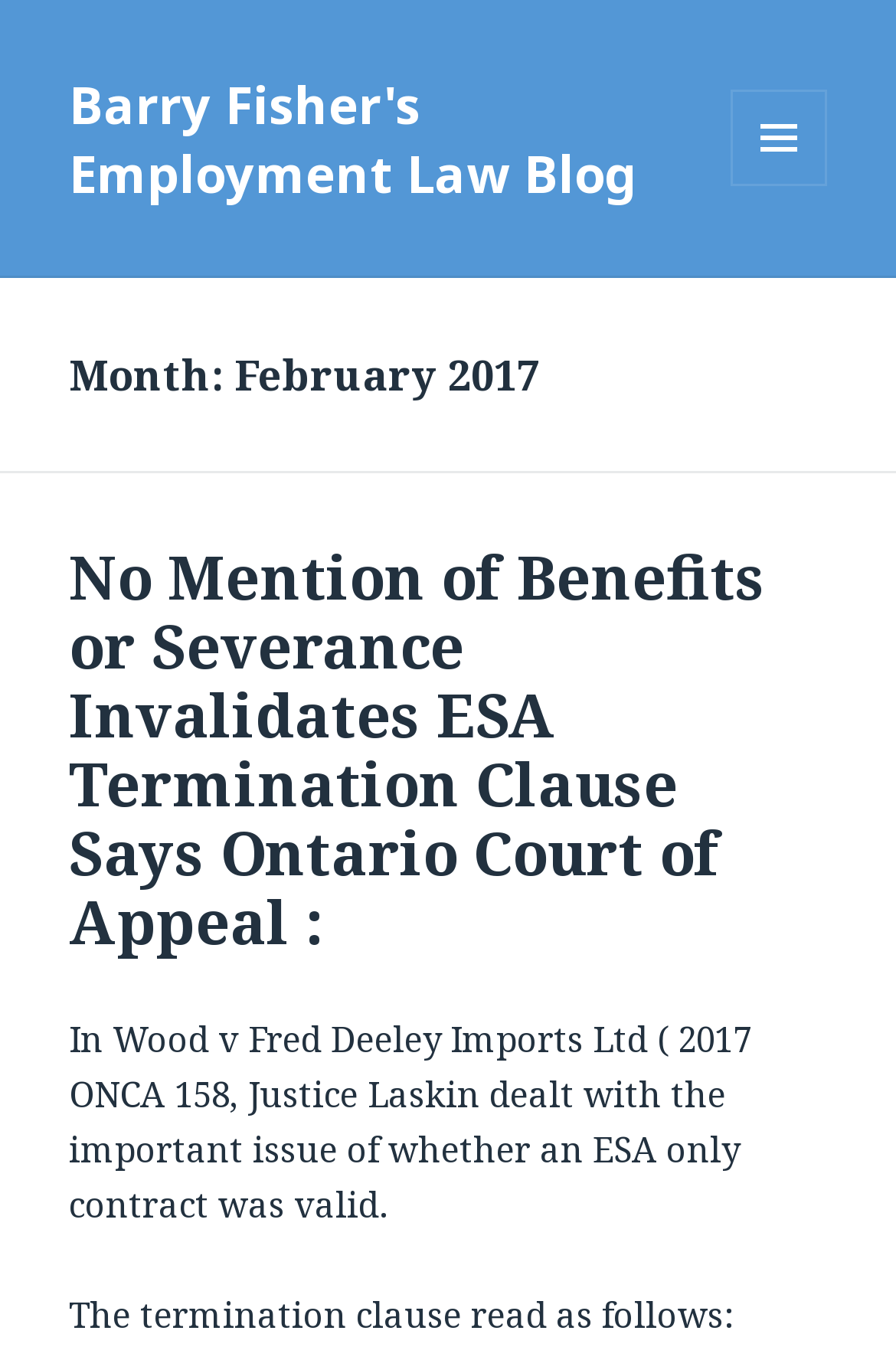What is the month of the blog post?
Please provide a single word or phrase in response based on the screenshot.

February 2017